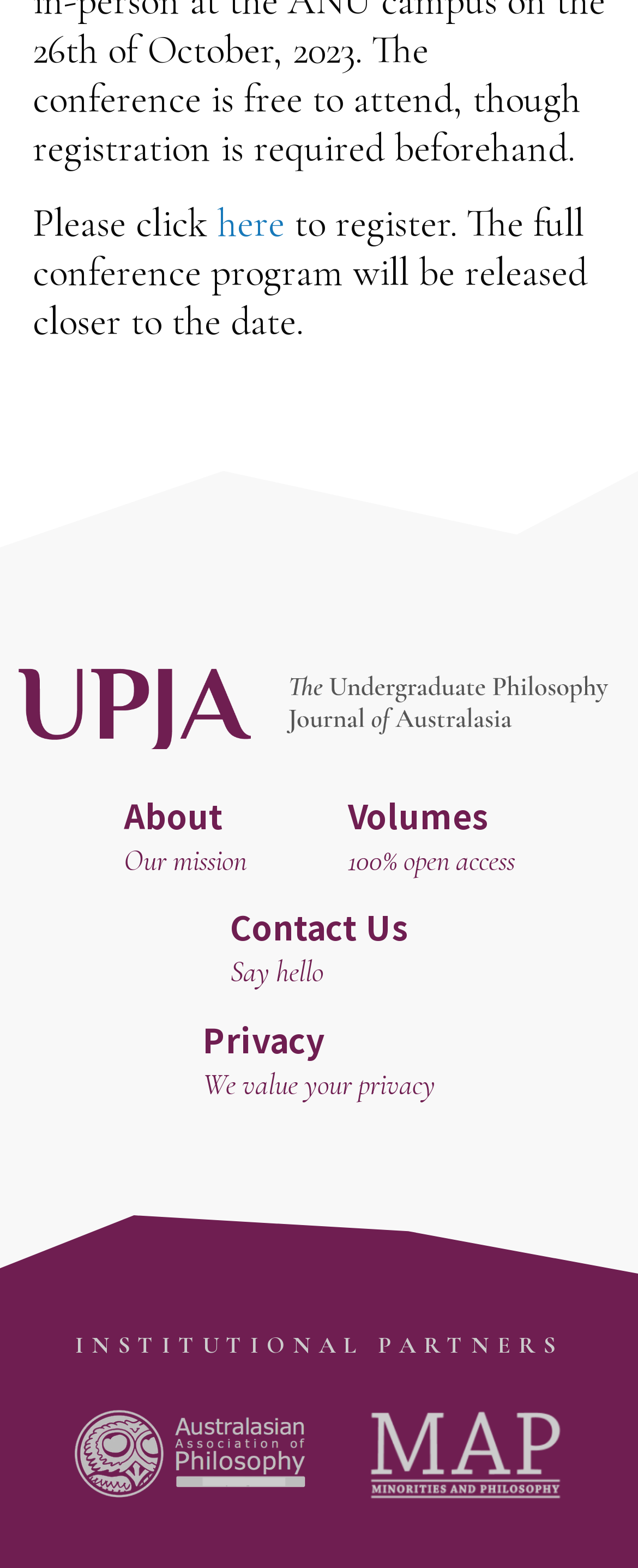Based on the element description, predict the bounding box coordinates (top-left x, top-left y, bottom-right x, bottom-right y) for the UI element in the screenshot: PrivacyWe value your privacy

[0.277, 0.641, 0.723, 0.712]